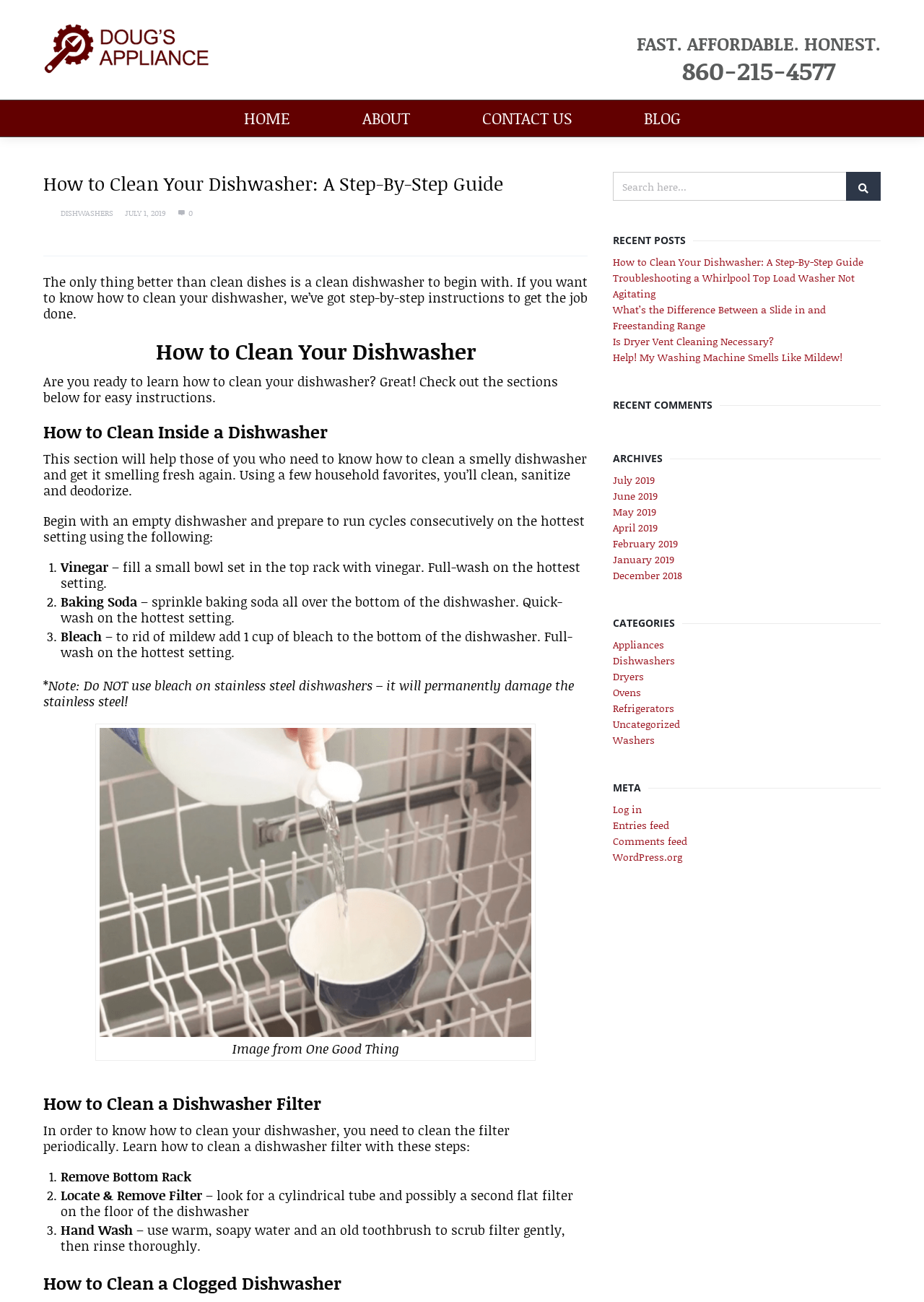Determine the bounding box for the UI element described here: "Washers".

[0.663, 0.562, 0.708, 0.574]